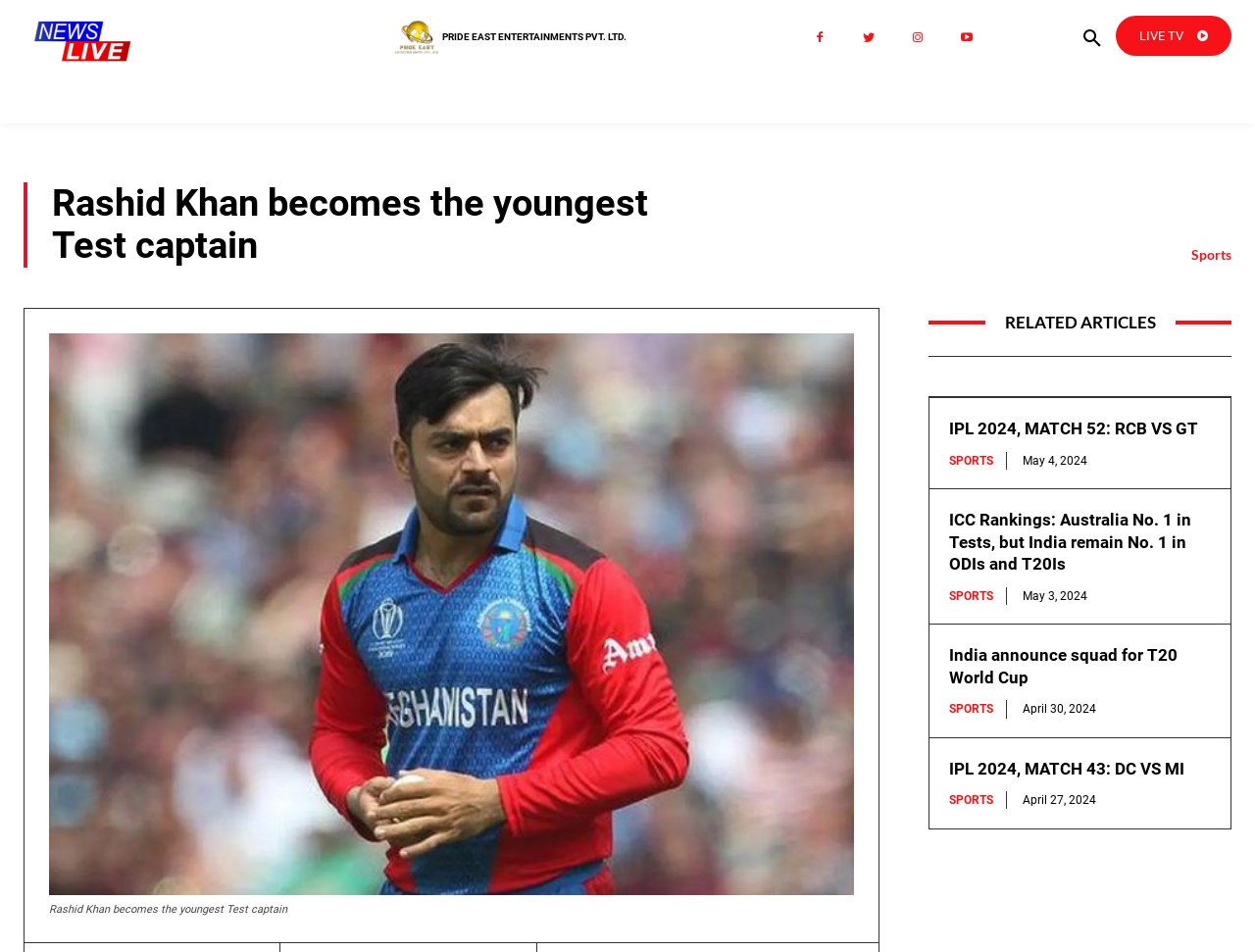Respond to the question below with a single word or phrase: How many categories are listed in the top navigation bar?

12